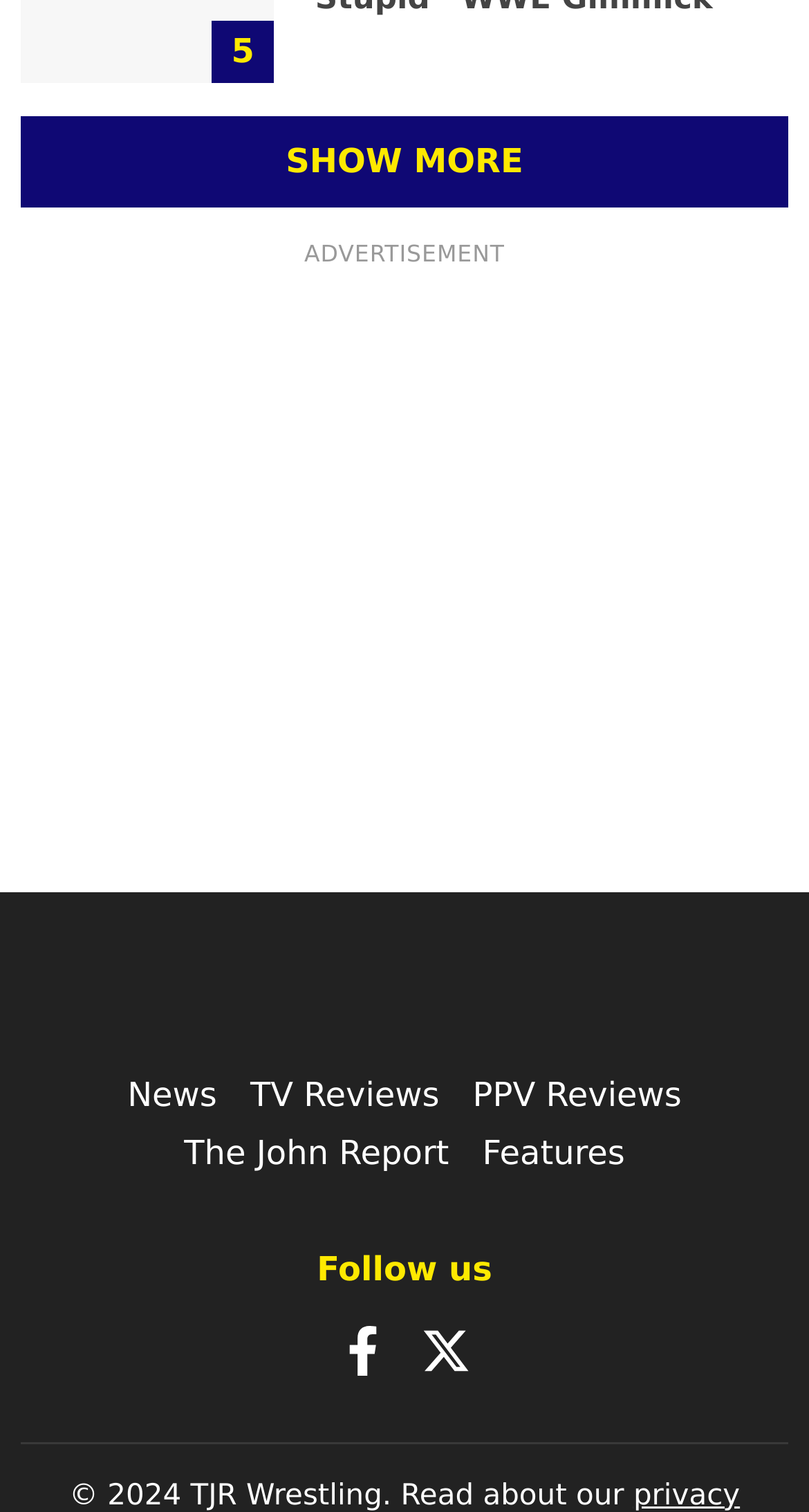Pinpoint the bounding box coordinates of the element you need to click to execute the following instruction: "Go to 'News'". The bounding box should be represented by four float numbers between 0 and 1, in the format [left, top, right, bottom].

[0.157, 0.71, 0.268, 0.736]